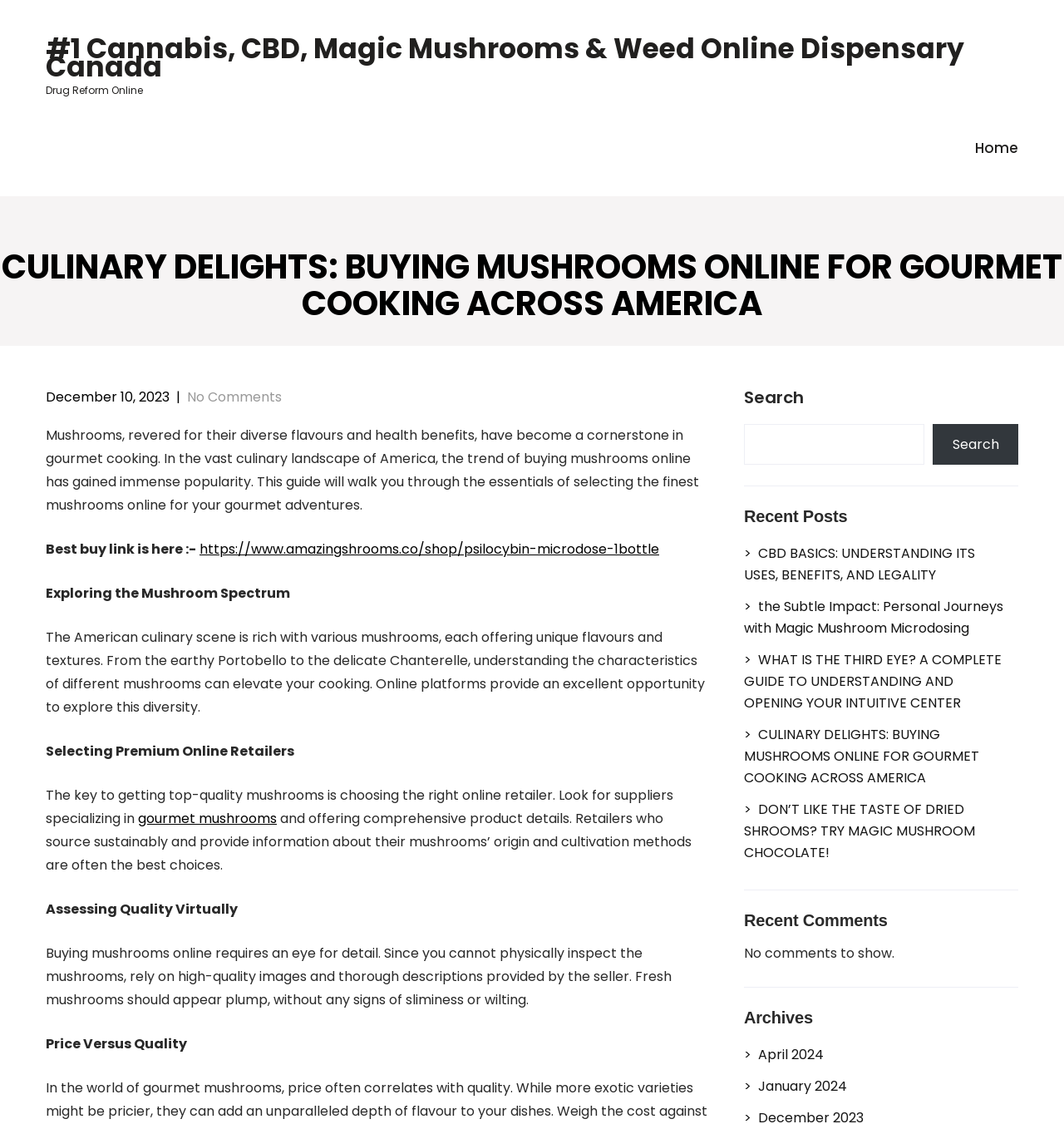Determine the bounding box coordinates of the section I need to click to execute the following instruction: "Follow Catriona Gray on social media". Provide the coordinates as four float numbers between 0 and 1, i.e., [left, top, right, bottom].

None